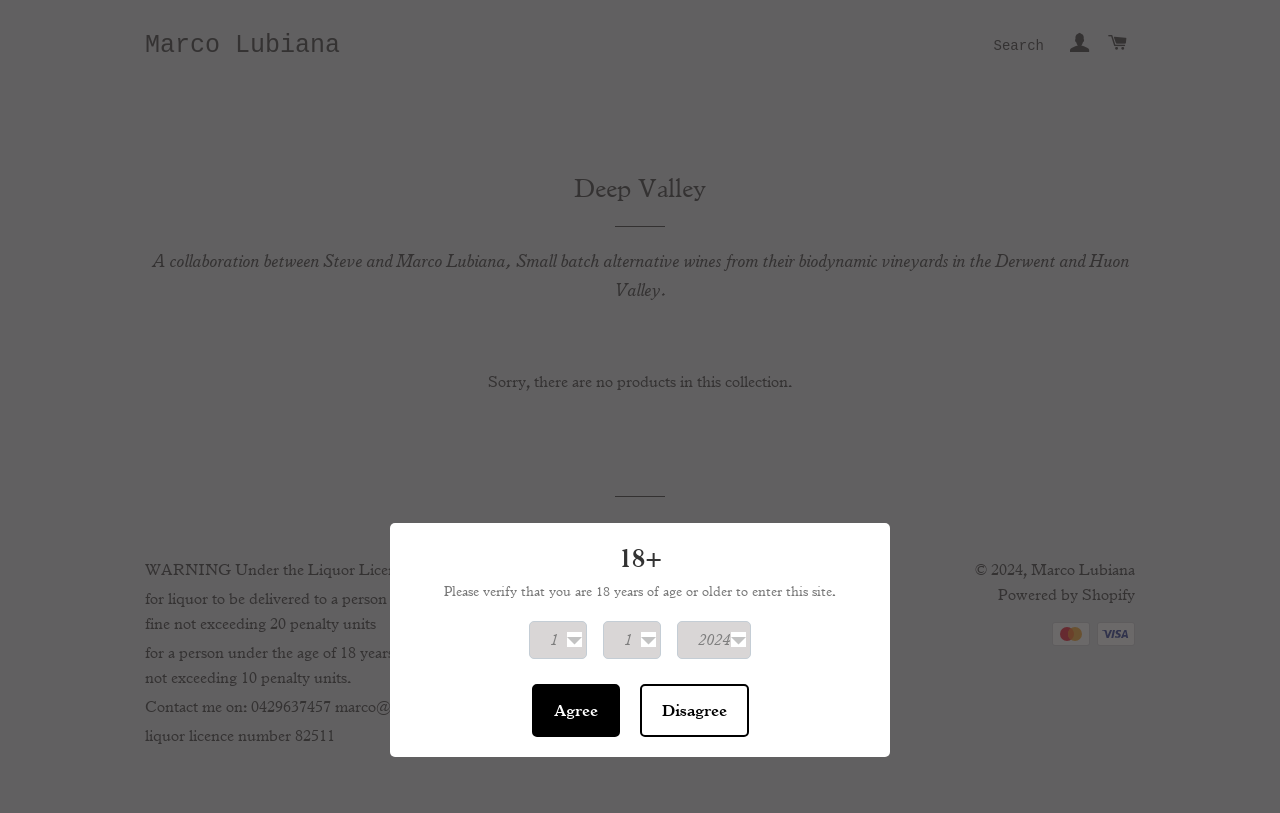Construct a thorough caption encompassing all aspects of the webpage.

The webpage is about Deep Valley, a collaboration between Steve and Marco Lubiana, offering small batch alternative wines from their biodynamic vineyards in the Derwent and Huon Valley. 

At the top, there is a navigation menu with links to Marco Lubiana, Search, Log In, and Cart. Below the navigation menu, the main content area is divided into two sections. The top section contains a header with the title "Deep Valley" and a horizontal separator line. Below the separator line, there is a paragraph describing the collaboration and the wines they offer.

In the middle of the page, there is a message stating that there are no products in the current collection. 

Further down, there is a horizontal separator line, followed by a section with several links related to liquor licensing laws and contact information. 

At the bottom of the page, there is a copyright notice, a link to Marco Lubiana, and a link to Powered by Shopify. Additionally, there are payment method icons, including Mastercard and Visa. 

On the right side of the page, there is a section with an "18+" heading, a message asking users to verify their age, and a set of comboboxes and buttons to agree or disagree to the terms.